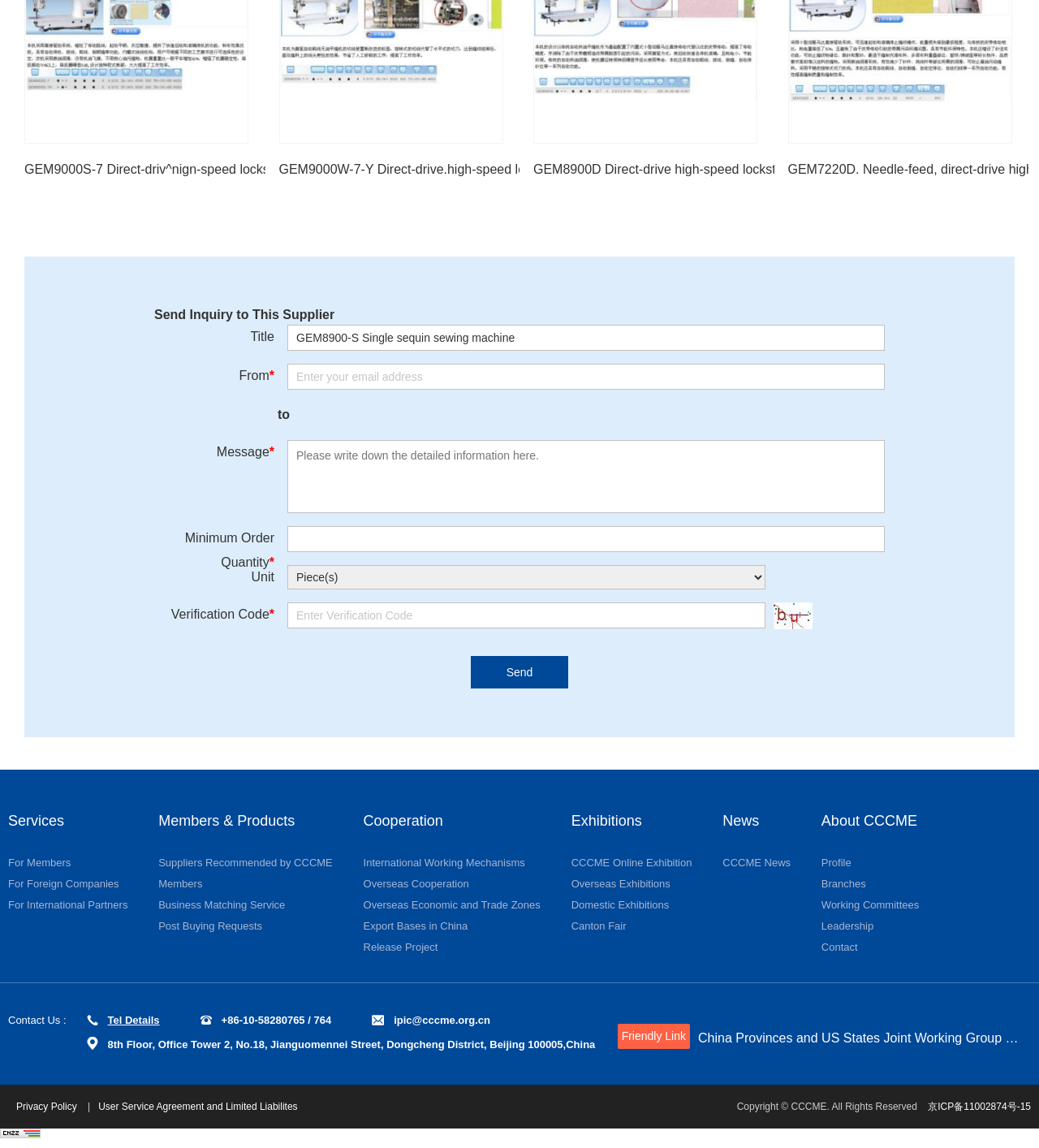Please find and report the bounding box coordinates of the element to click in order to perform the following action: "Enter email address". The coordinates should be expressed as four float numbers between 0 and 1, in the format [left, top, right, bottom].

[0.277, 0.317, 0.852, 0.339]